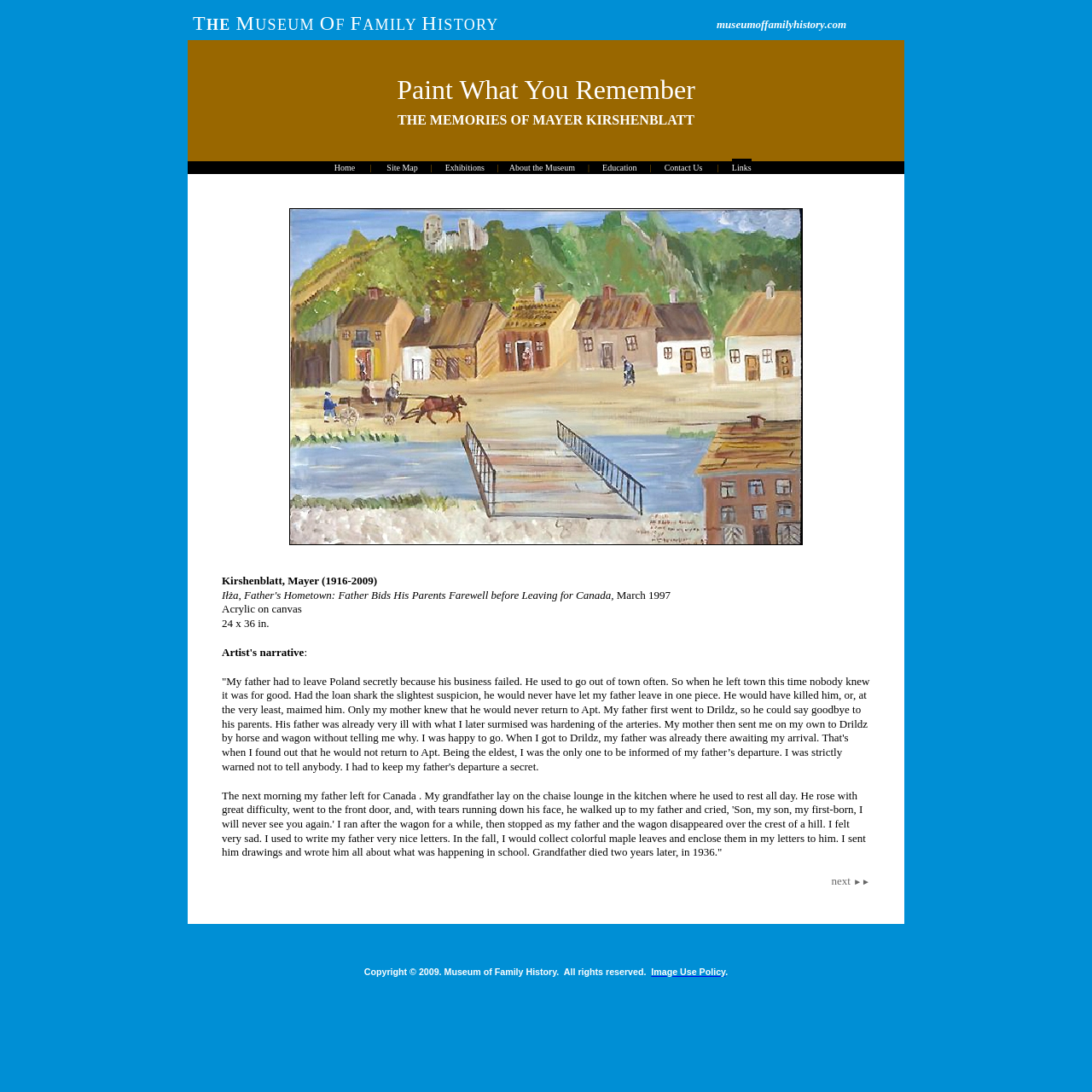Please determine the bounding box coordinates for the element with the description: "About the Museum".

[0.466, 0.149, 0.527, 0.158]